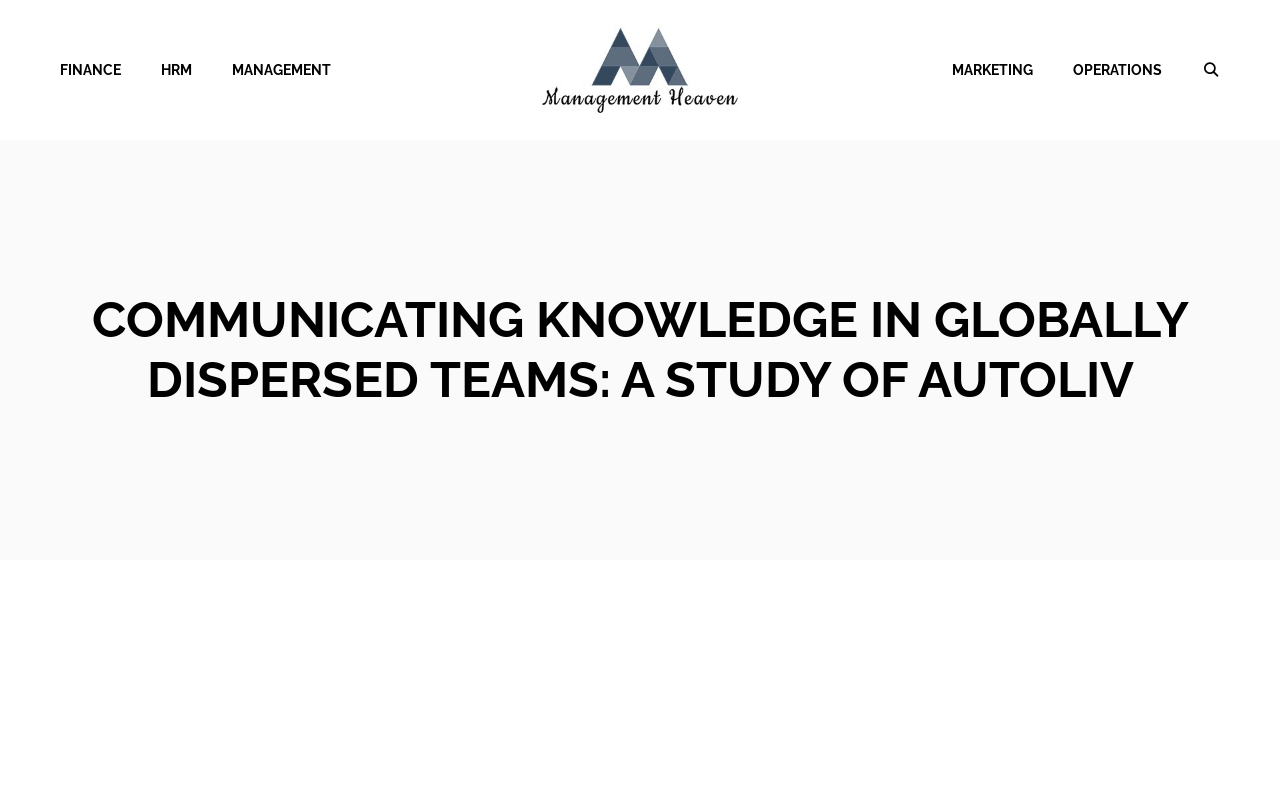Provide your answer in a single word or phrase: 
How many main navigation links are there?

6